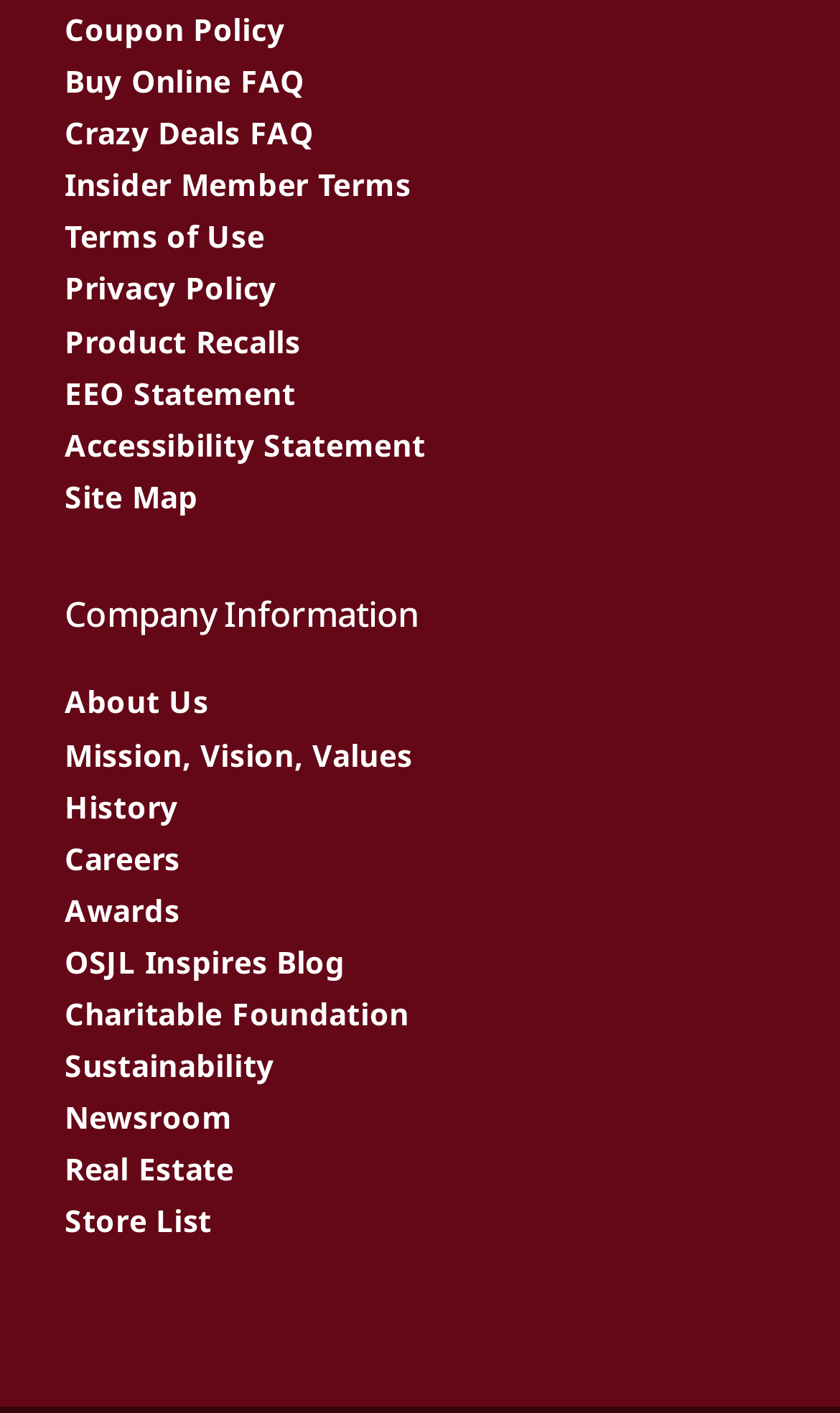Use a single word or phrase to answer the question: What is the category of the link 'Crazy Deals FAQ'?

FAQ